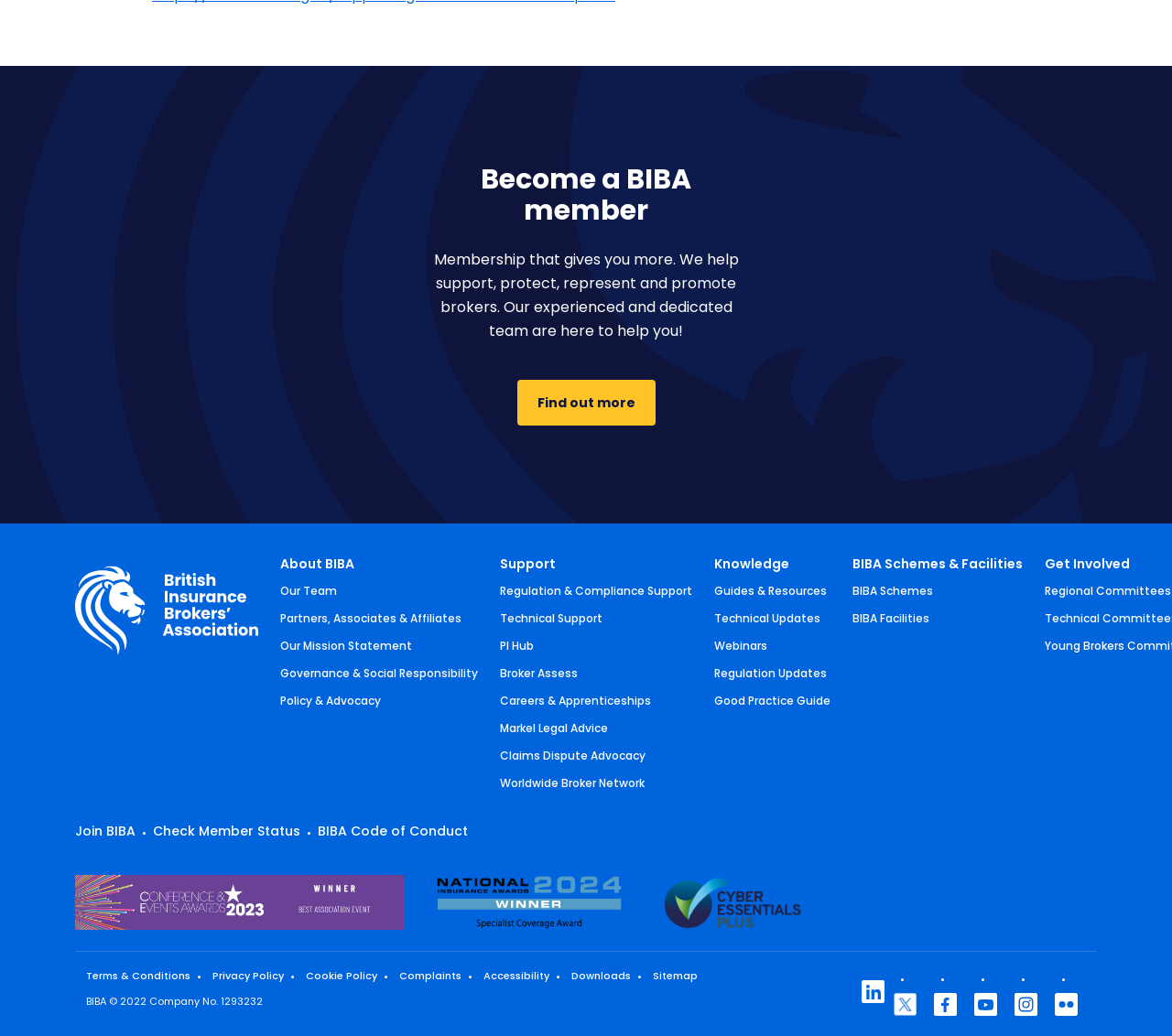Determine the bounding box coordinates of the UI element described by: "Policy & Advocacy".

[0.239, 0.665, 0.408, 0.688]